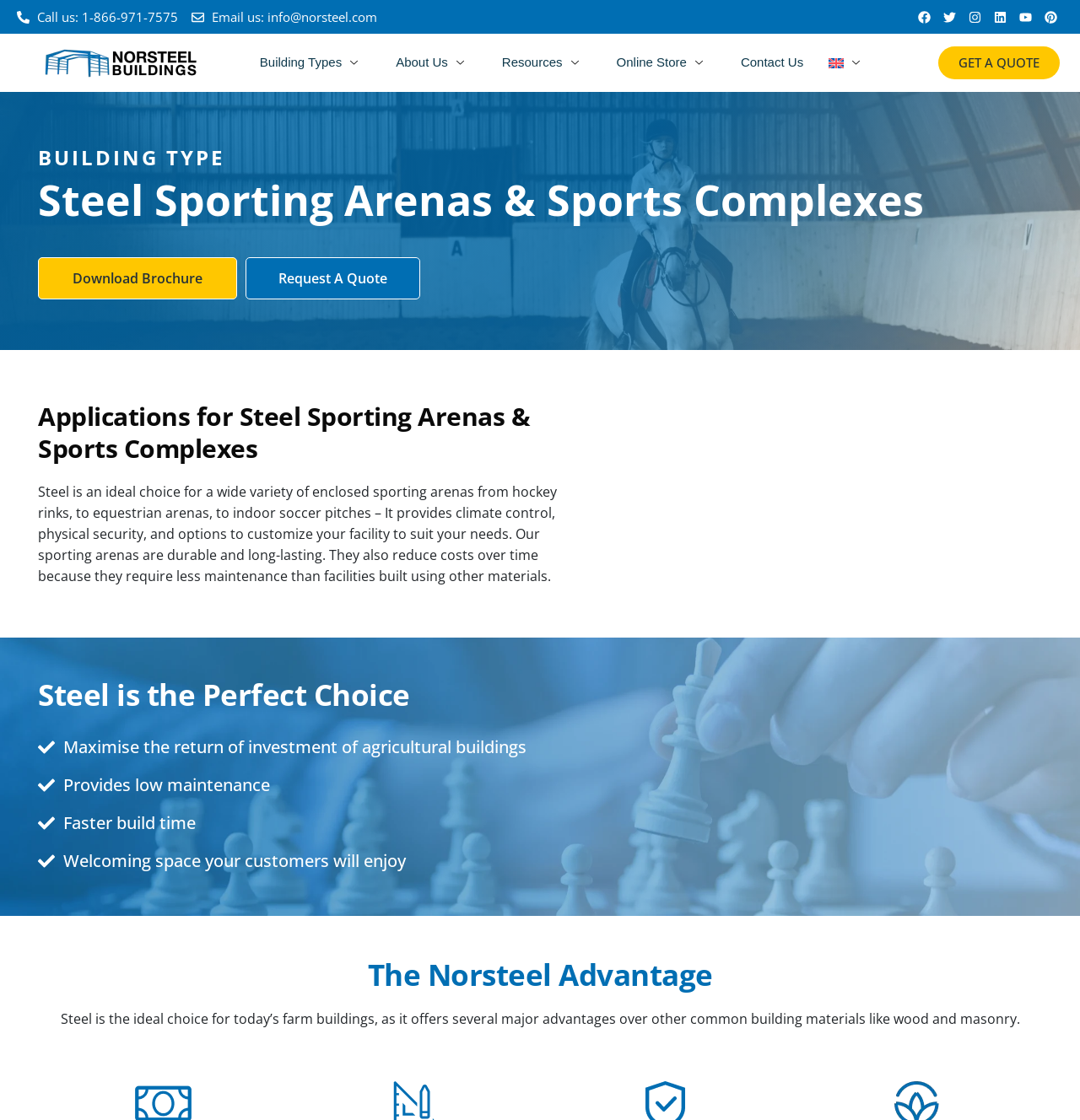Determine the bounding box coordinates of the element's region needed to click to follow the instruction: "Call us". Provide these coordinates as four float numbers between 0 and 1, formatted as [left, top, right, bottom].

[0.016, 0.007, 0.165, 0.024]